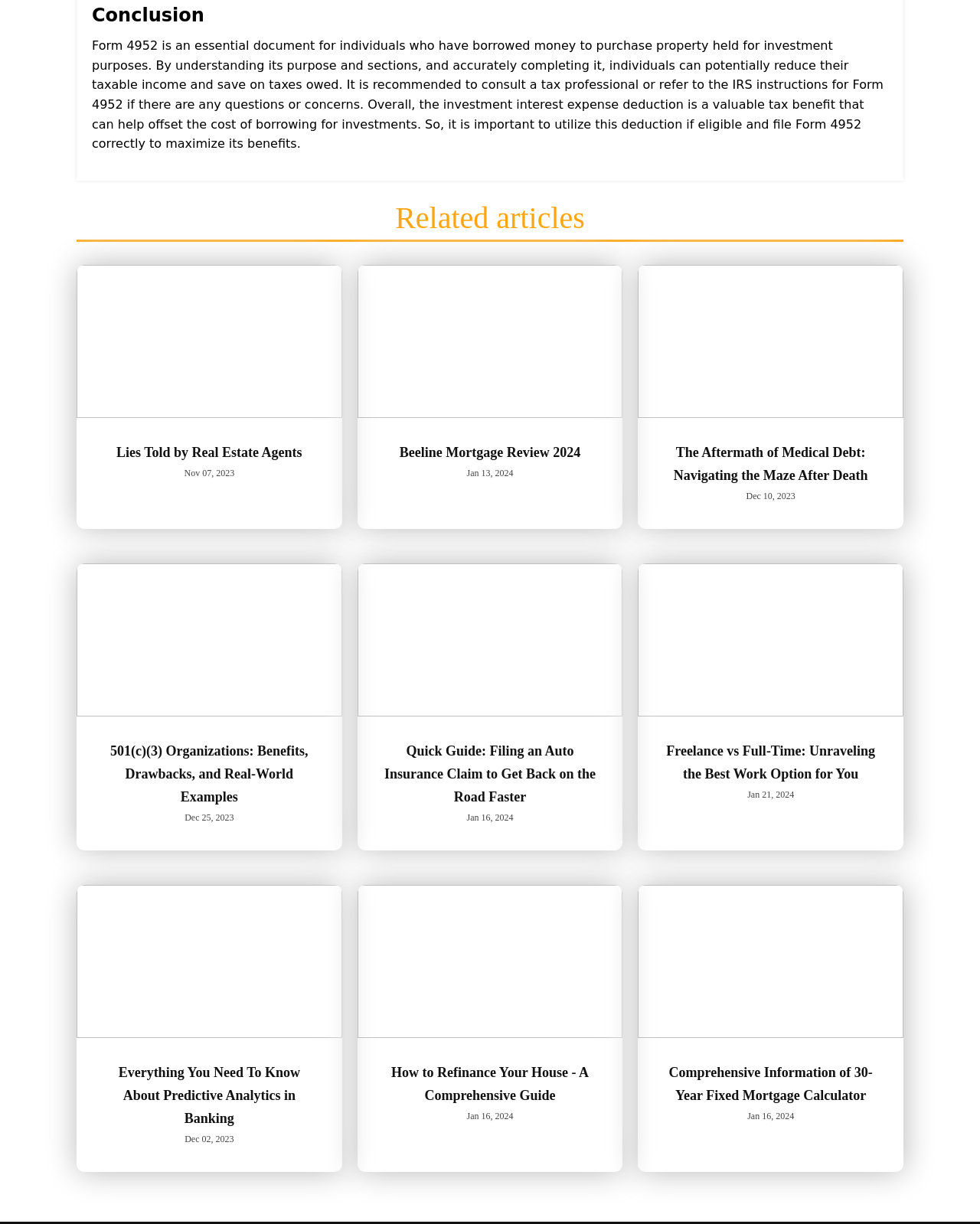What is the date of the 'Beeline Mortgage Review 2024' article?
Using the information from the image, give a concise answer in one word or a short phrase.

Jan 13, 2024